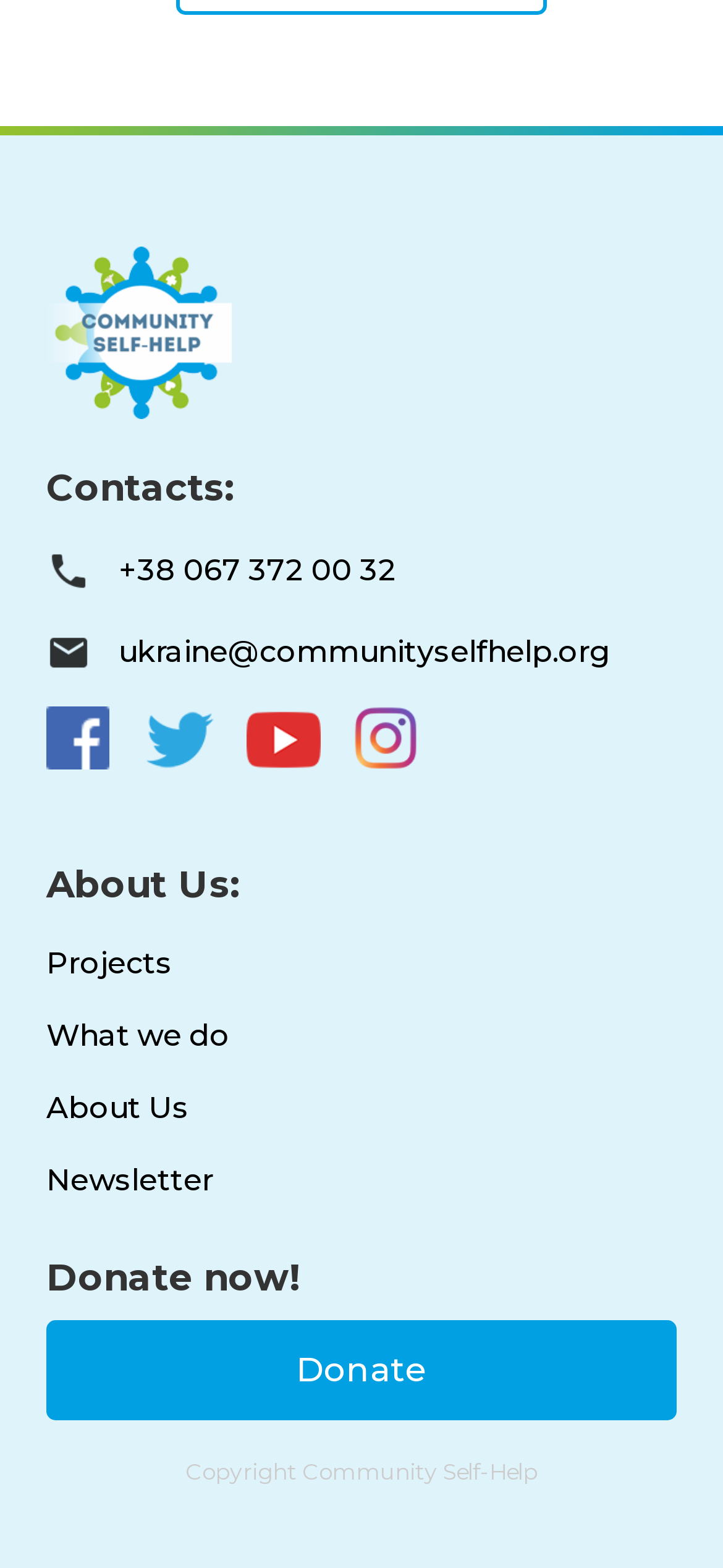What is the email address to contact?
Could you give a comprehensive explanation in response to this question?

I found the email address by looking at the link element with the OCR text 'ukraine@communityselfhelp.org' which is located below the 'Contacts:' static text.